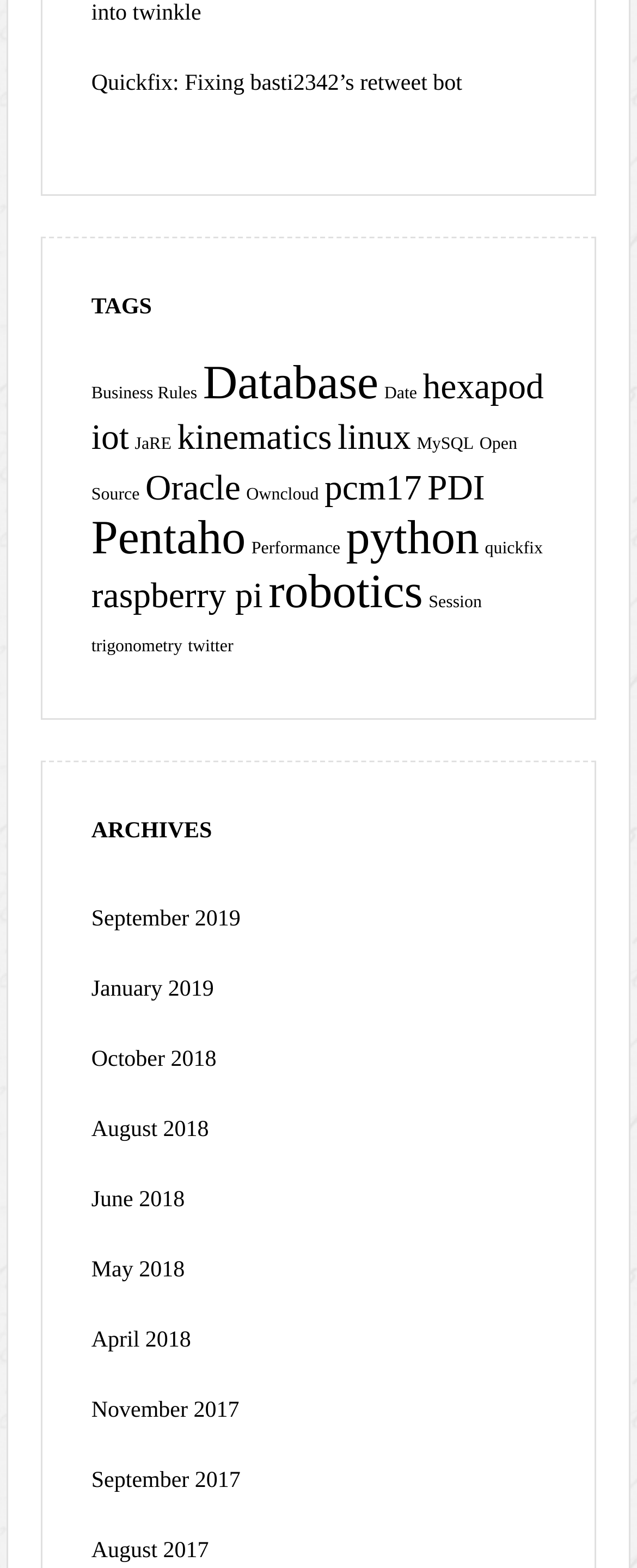Answer the following inquiry with a single word or phrase:
What is the title of the first link?

Quickfix: Fixing basti2342’s retweet bot